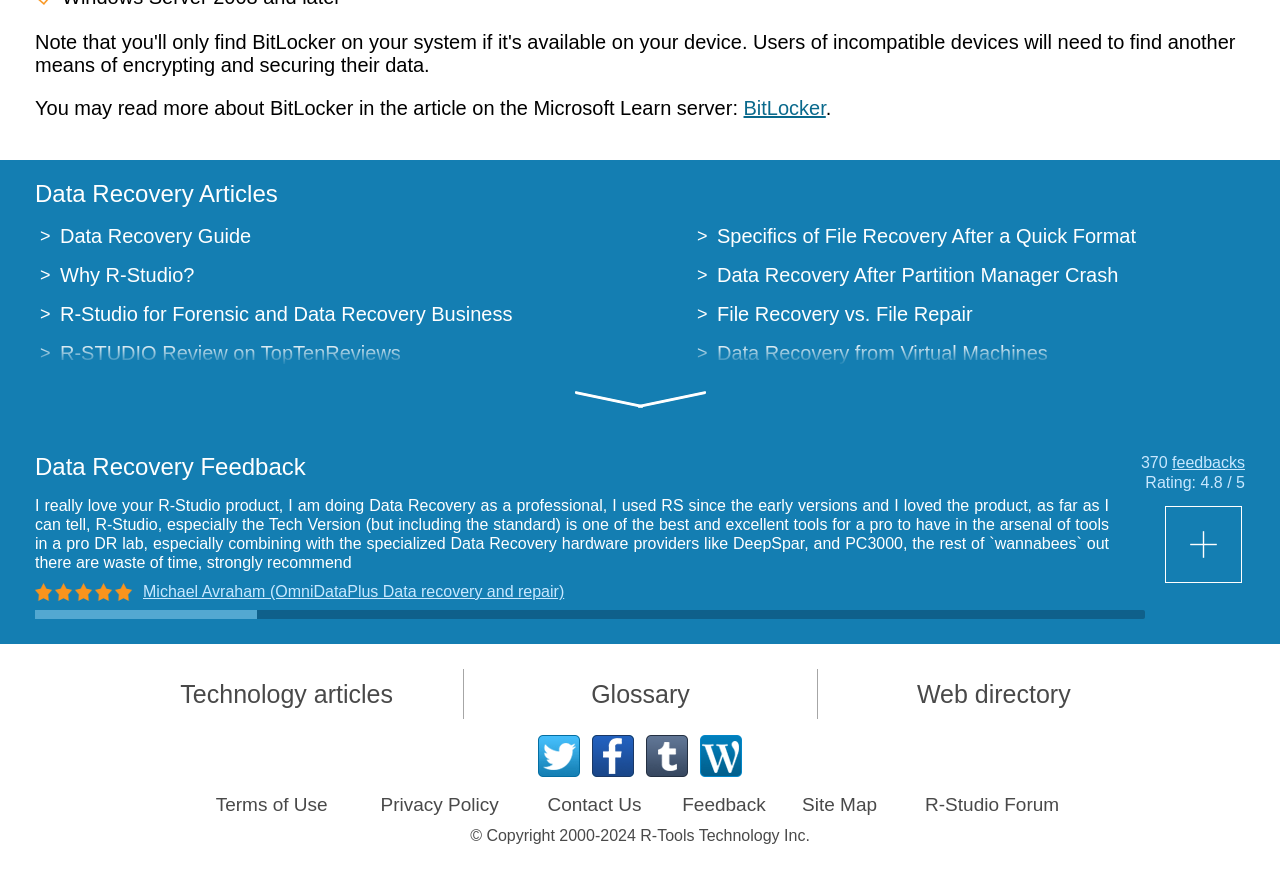What is the name of the product mentioned on the webpage?
Please provide a comprehensive answer to the question based on the webpage screenshot.

I found multiple mentions of 'R-Studio' on the webpage, including in the links and the feedback section, which suggests that it is a product related to data recovery.